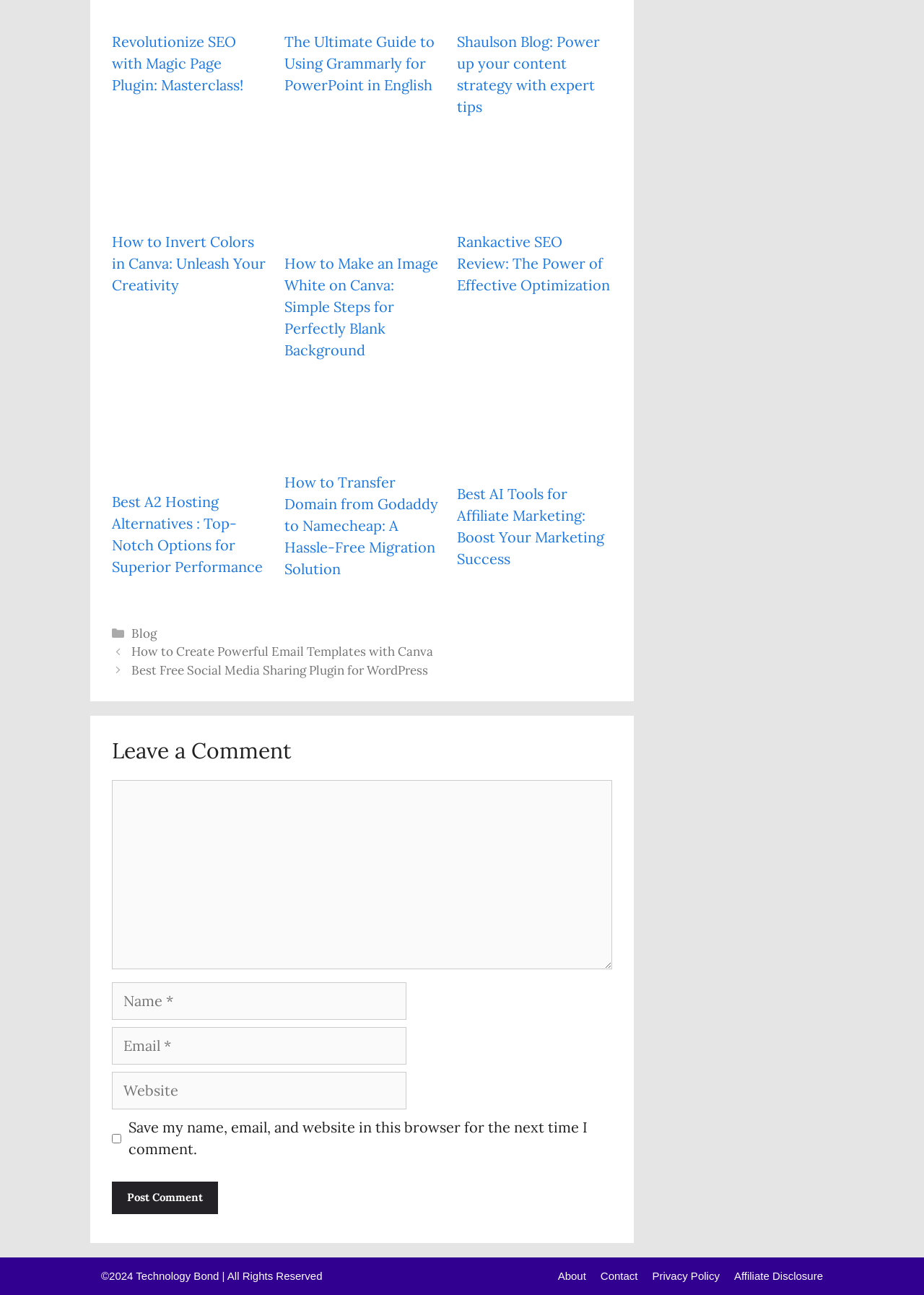Find the UI element described as: "parent_node: Comment name="comment"" and predict its bounding box coordinates. Ensure the coordinates are four float numbers between 0 and 1, [left, top, right, bottom].

[0.121, 0.603, 0.662, 0.749]